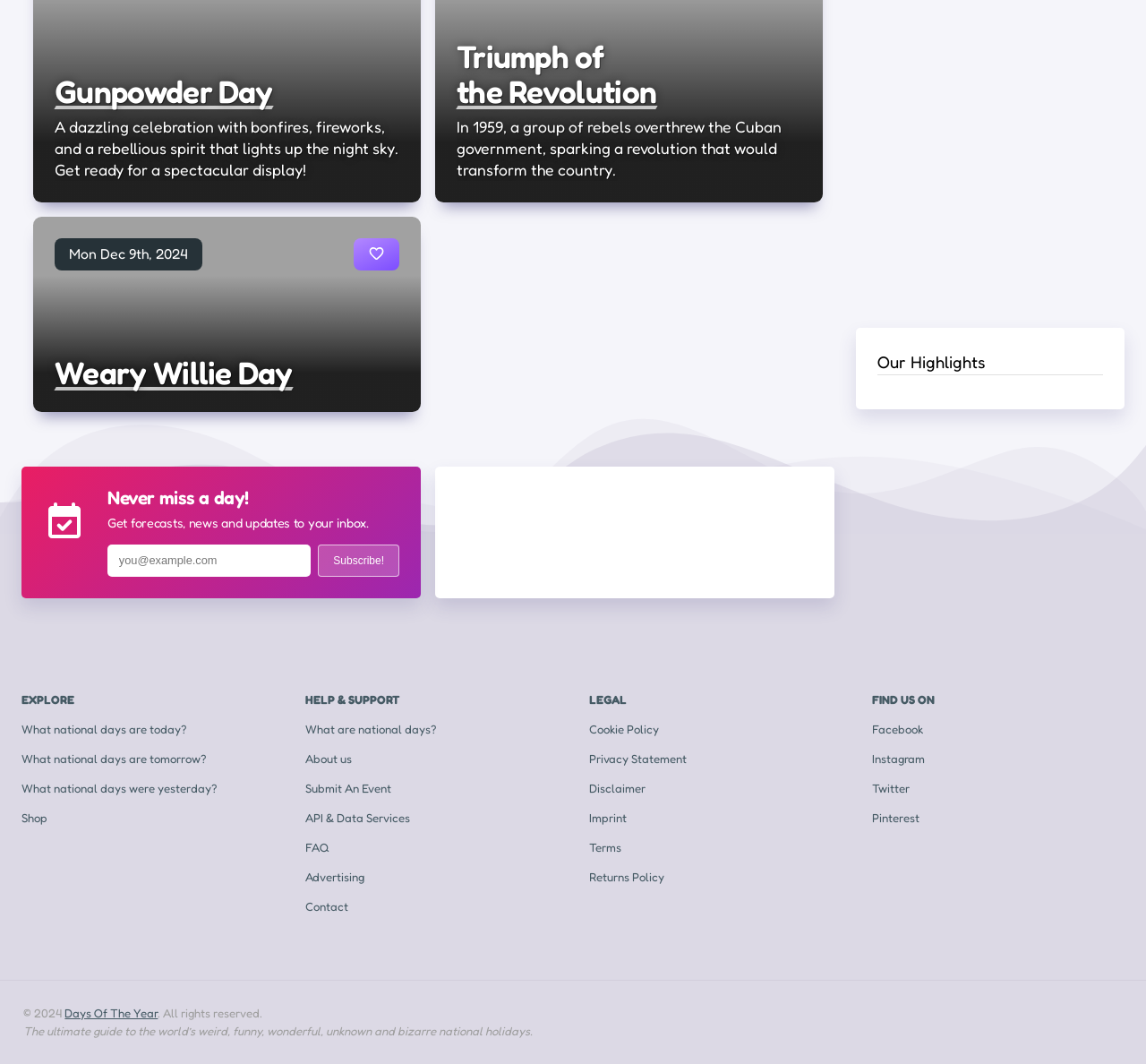Locate the bounding box coordinates of the clickable part needed for the task: "Check the Library Resources".

None